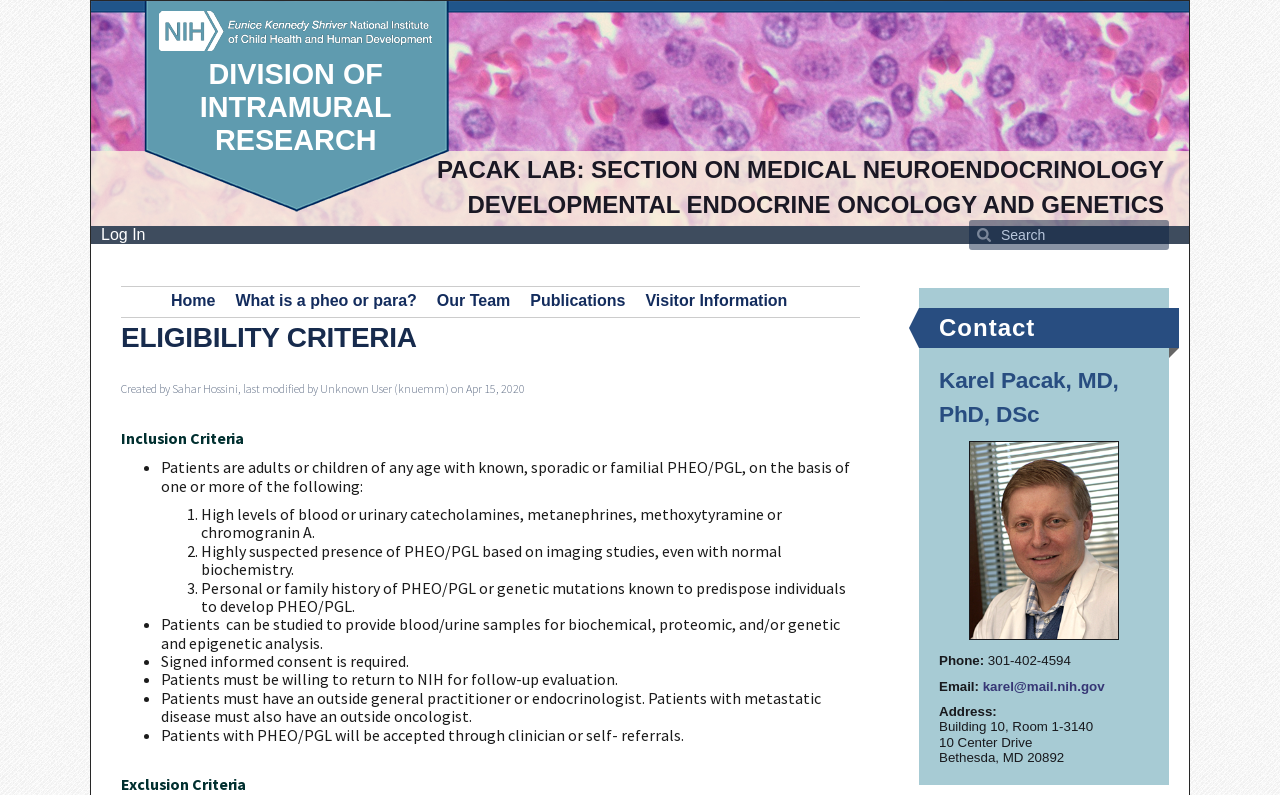Determine the bounding box coordinates of the section to be clicked to follow the instruction: "Contact Karel Pacak". The coordinates should be given as four float numbers between 0 and 1, formatted as [left, top, right, bottom].

[0.768, 0.854, 0.863, 0.873]